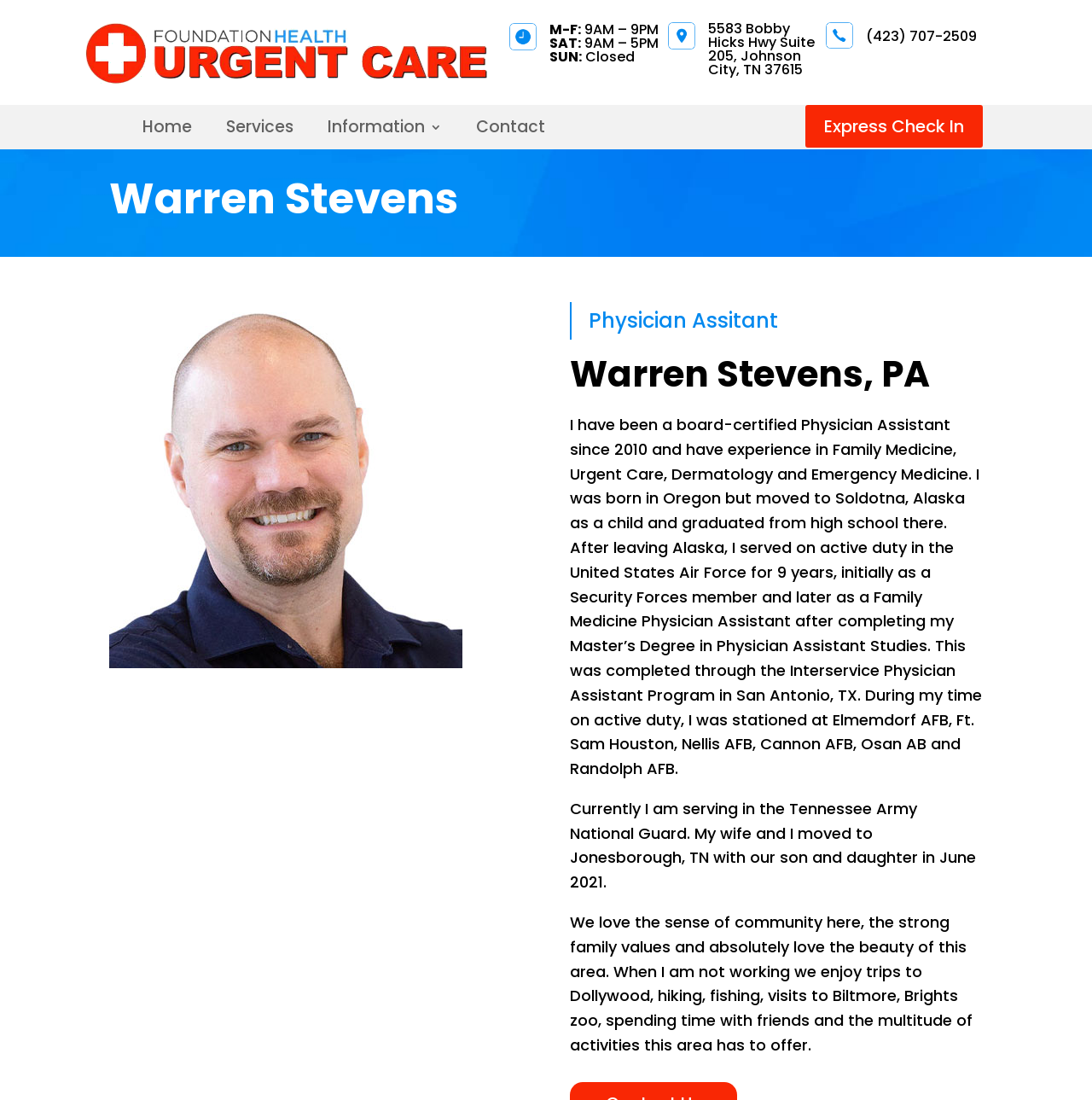Determine the bounding box for the described HTML element: "parent_node: FUELING AMERICA'S INDEPENDENCE". Ensure the coordinates are four float numbers between 0 and 1 in the format [left, top, right, bottom].

None